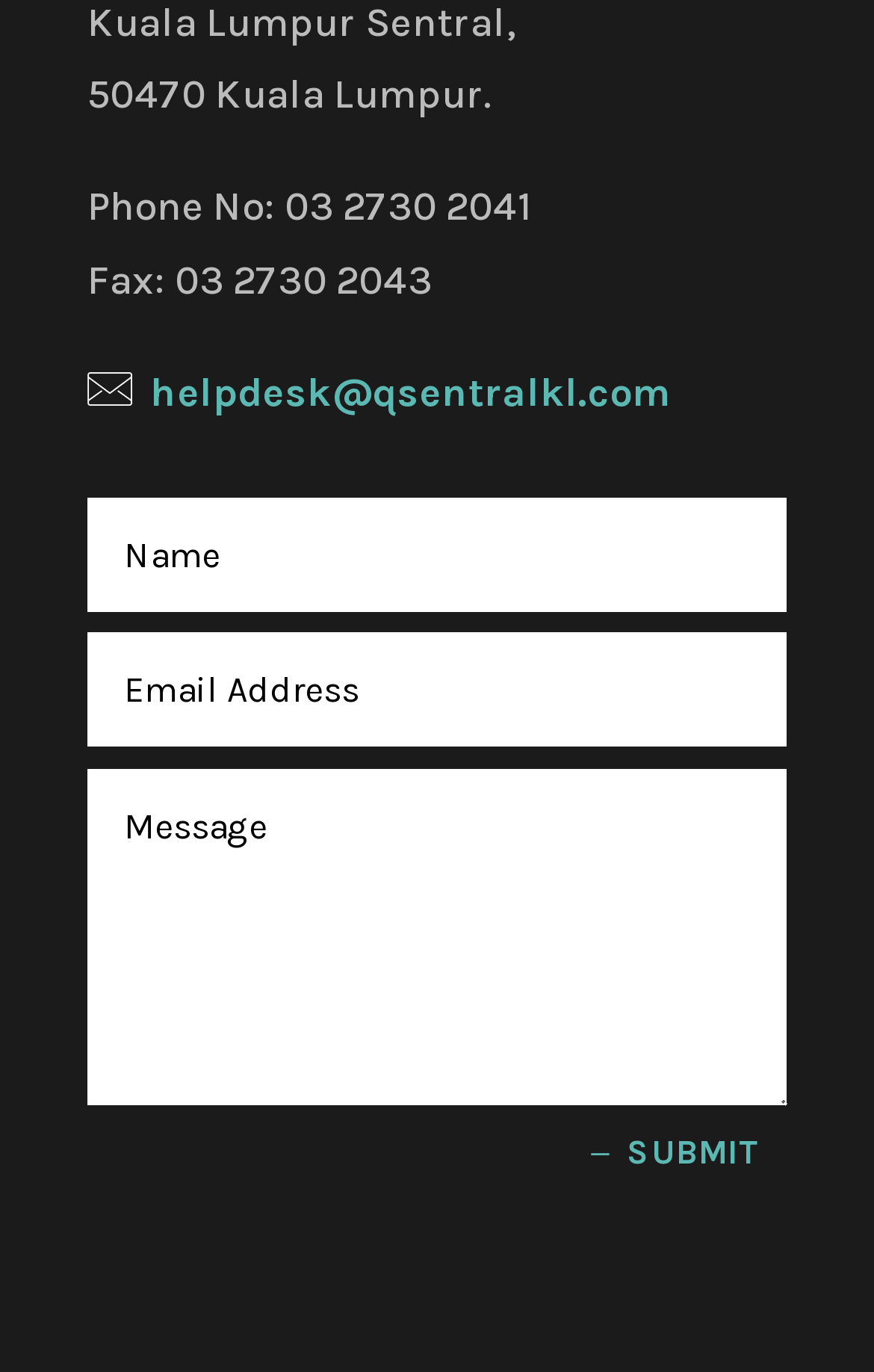Please provide a brief answer to the question using only one word or phrase: 
How many textboxes are available on the webpage?

3